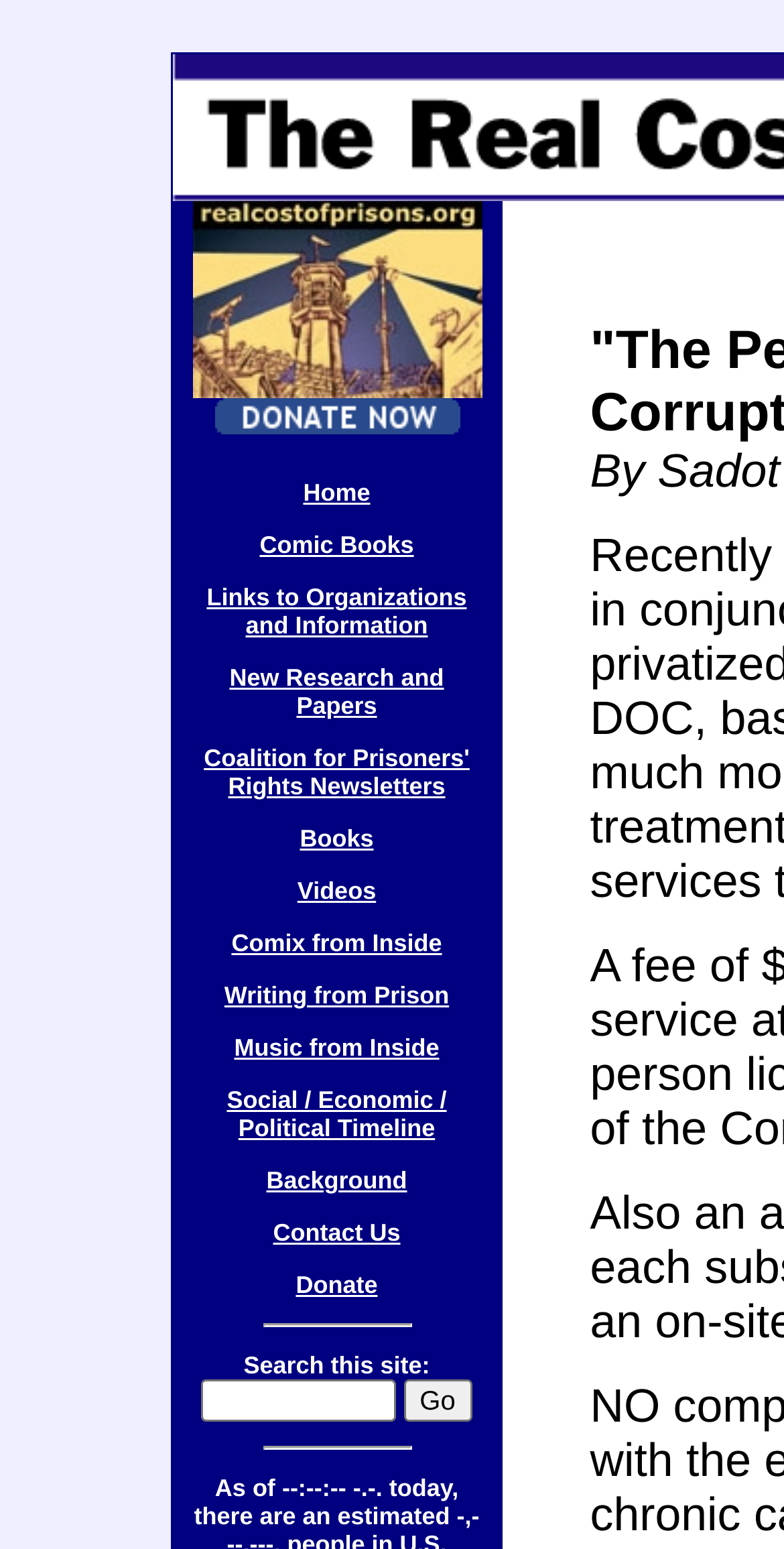Locate the bounding box coordinates of the area to click to fulfill this instruction: "Click Donate Now". The bounding box should be presented as four float numbers between 0 and 1, in the order [left, top, right, bottom].

[0.273, 0.264, 0.586, 0.286]